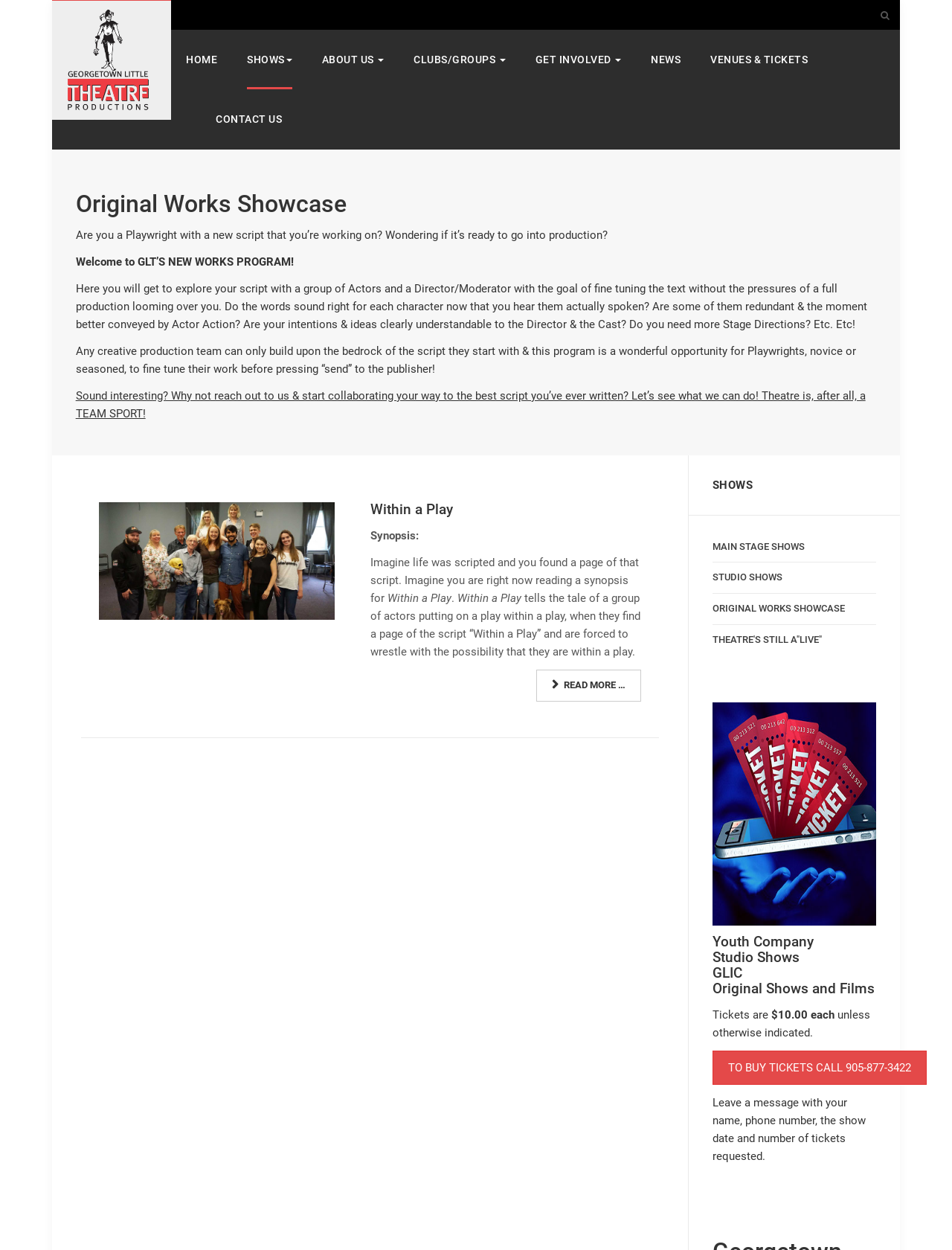Locate the bounding box coordinates of the element that should be clicked to fulfill the instruction: "Buy tickets".

[0.748, 0.562, 0.921, 0.741]